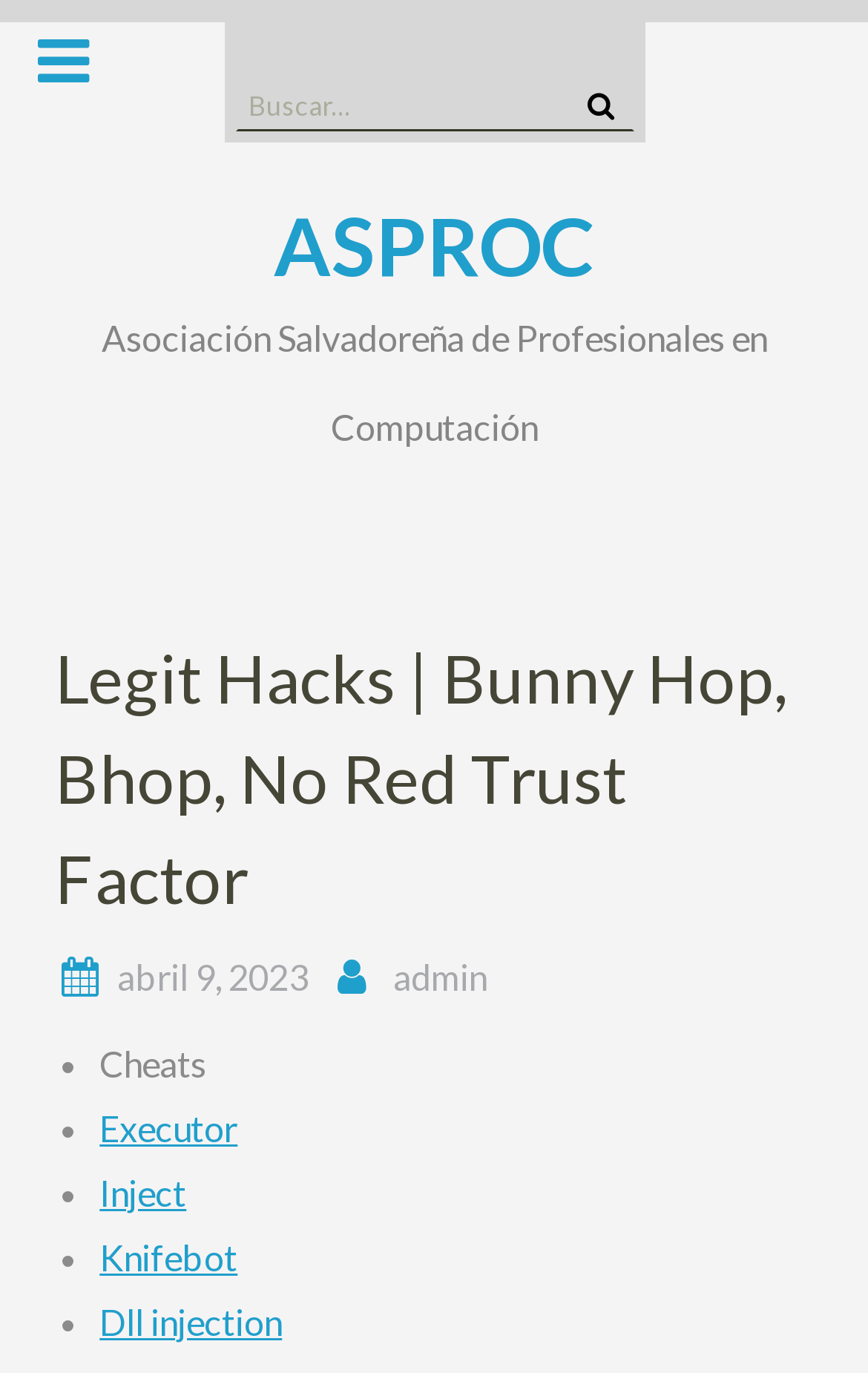From the element description Accessibility, predict the bounding box coordinates of the UI element. The coordinates must be specified in the format (top-left x, top-left y, bottom-right x, bottom-right y) and should be within the 0 to 1 range.

None